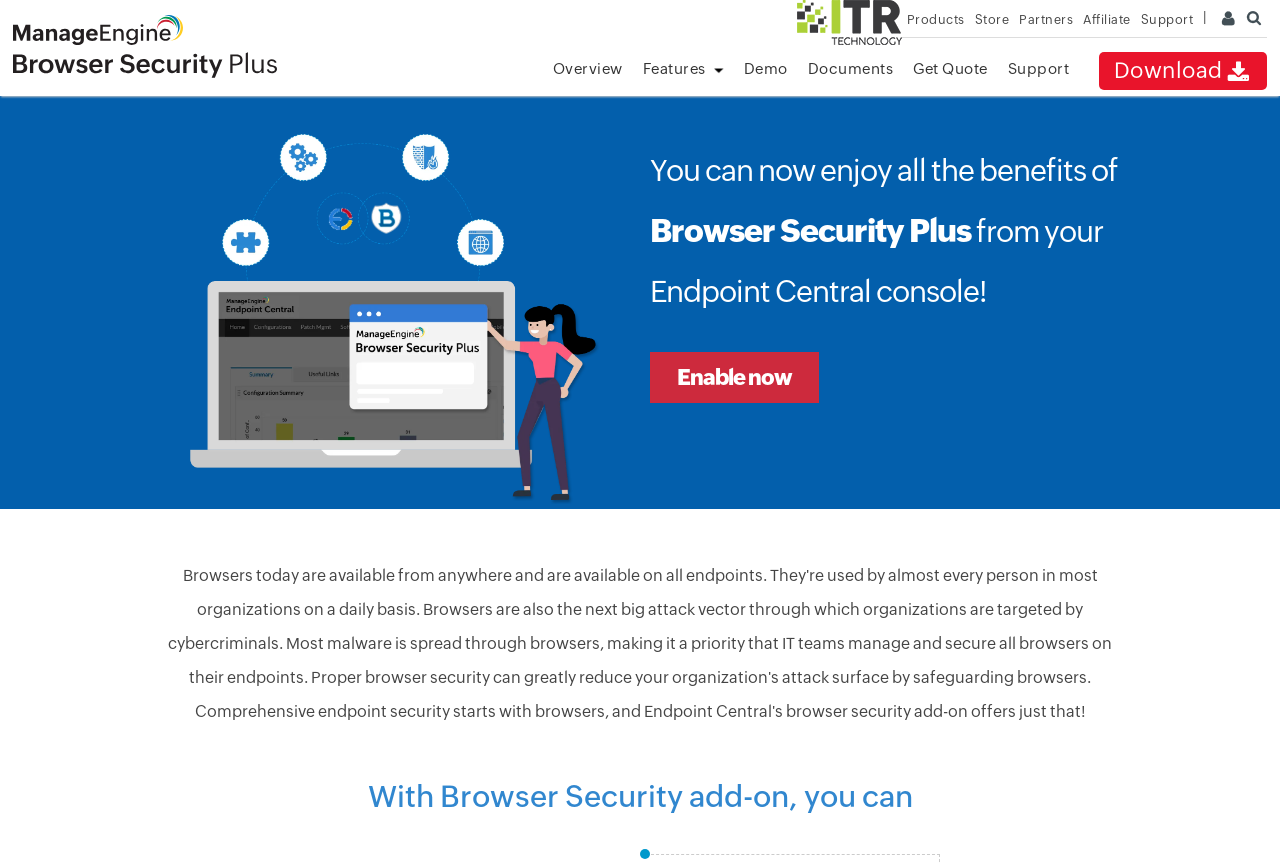Determine the bounding box coordinates for the area that needs to be clicked to fulfill this task: "View Browser Security features". The coordinates must be given as four float numbers between 0 and 1, i.e., [left, top, right, bottom].

[0.502, 0.07, 0.551, 0.089]